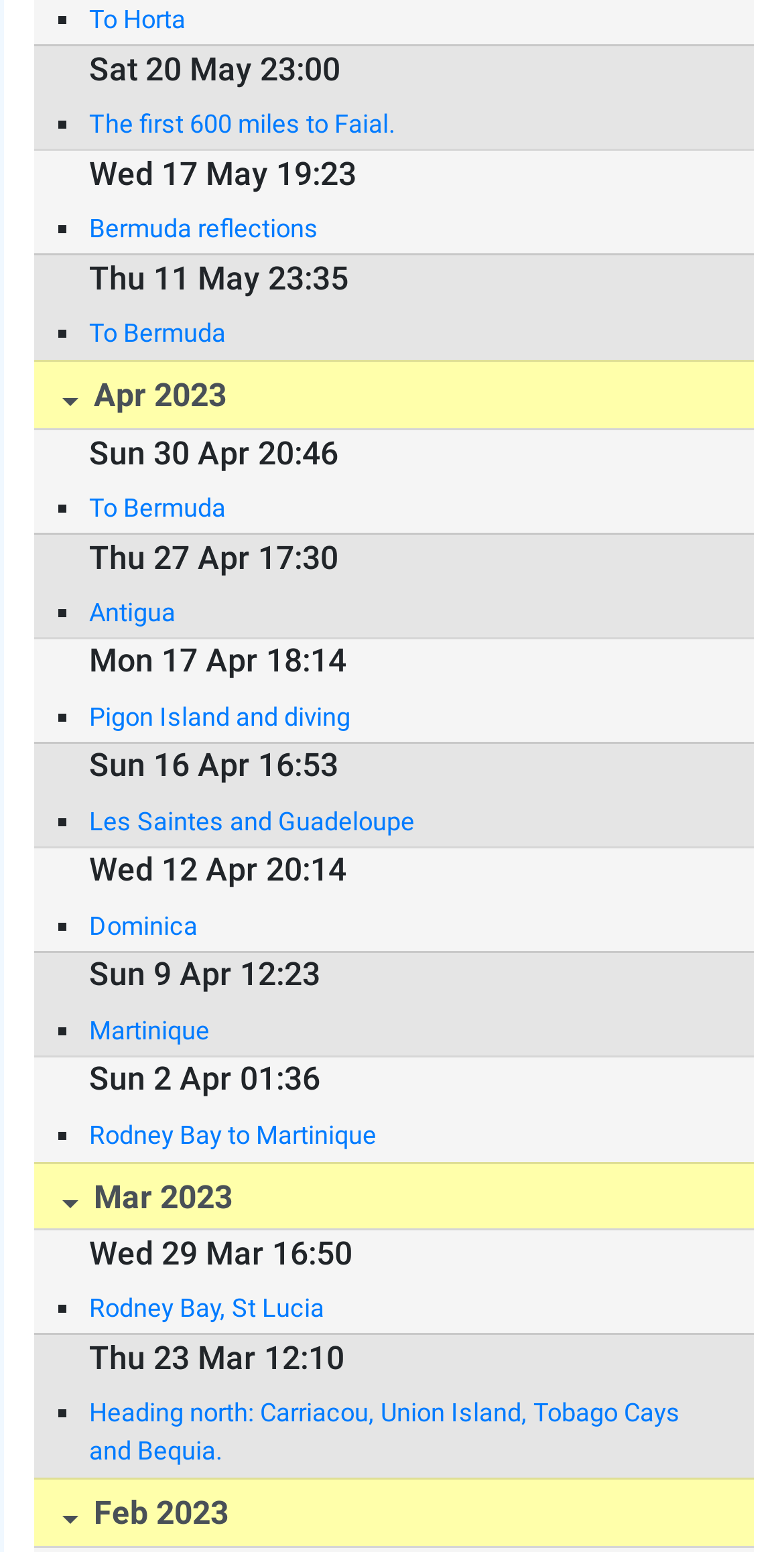Please predict the bounding box coordinates (top-left x, top-left y, bottom-right x, bottom-right y) for the UI element in the screenshot that fits the description: contact

None